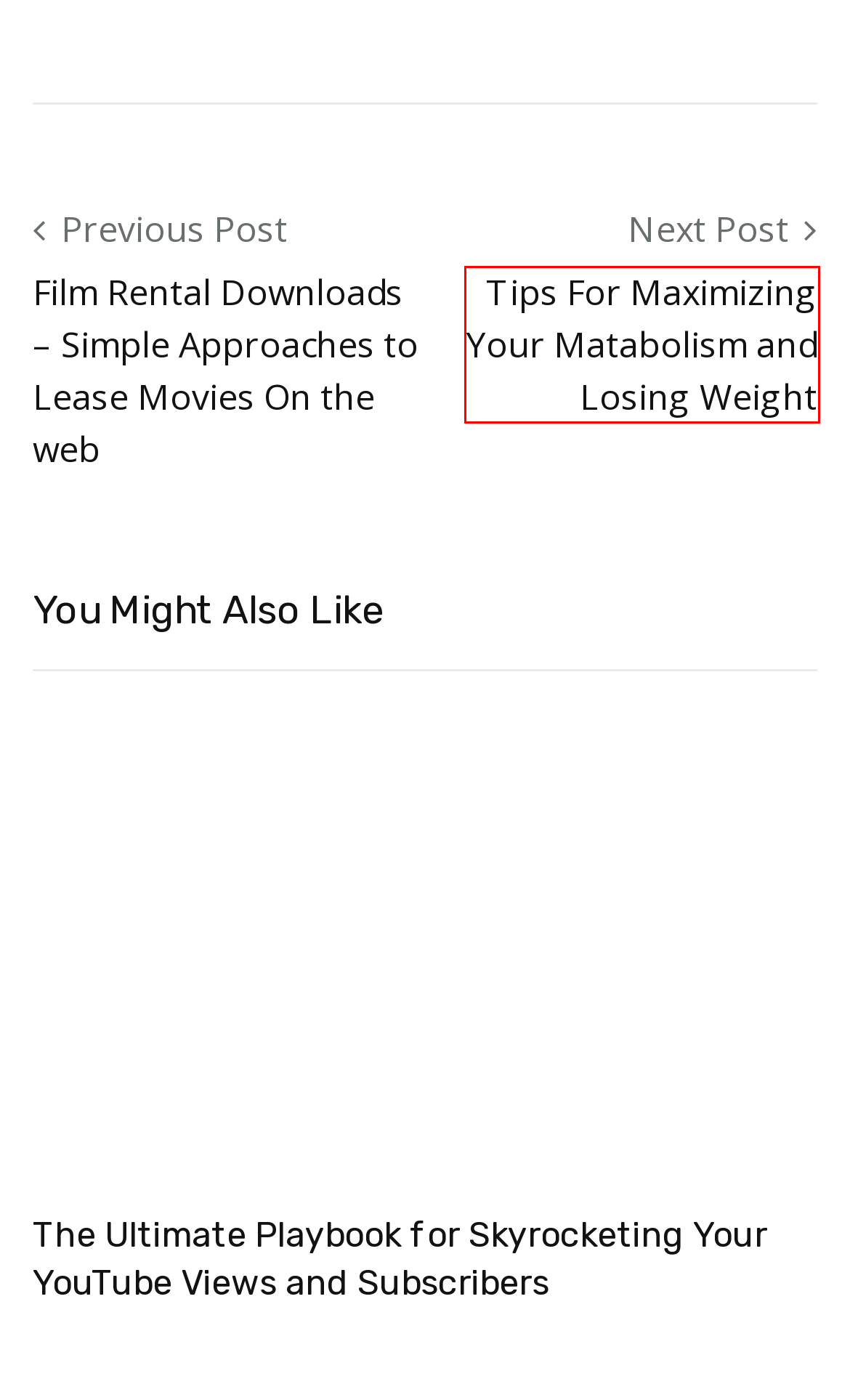You have received a screenshot of a webpage with a red bounding box indicating a UI element. Please determine the most fitting webpage description that matches the new webpage after clicking on the indicated element. The choices are:
A. Film Rental Downloads - Simple Approaches to Lease Movies On the web - Anzap Web
B. Anzap Web -
C. The Ultimate Playbook for Skyrocketing Your YouTube Views and Subscribers - Anzap Web
D. Thuê Xe Máy Đà Nẵng | Giao Xe Miễn Phí Tận Nơi
E. Companies who provide house painting services in America - Anzap Web
F. Automobile Archives - Anzap Web
G. Tips For Maximizing Your Matabolism and Losing Weight - Anzap Web
H. Free Online Games - Opening Up New Options of Entertainment - Anzap Web

G